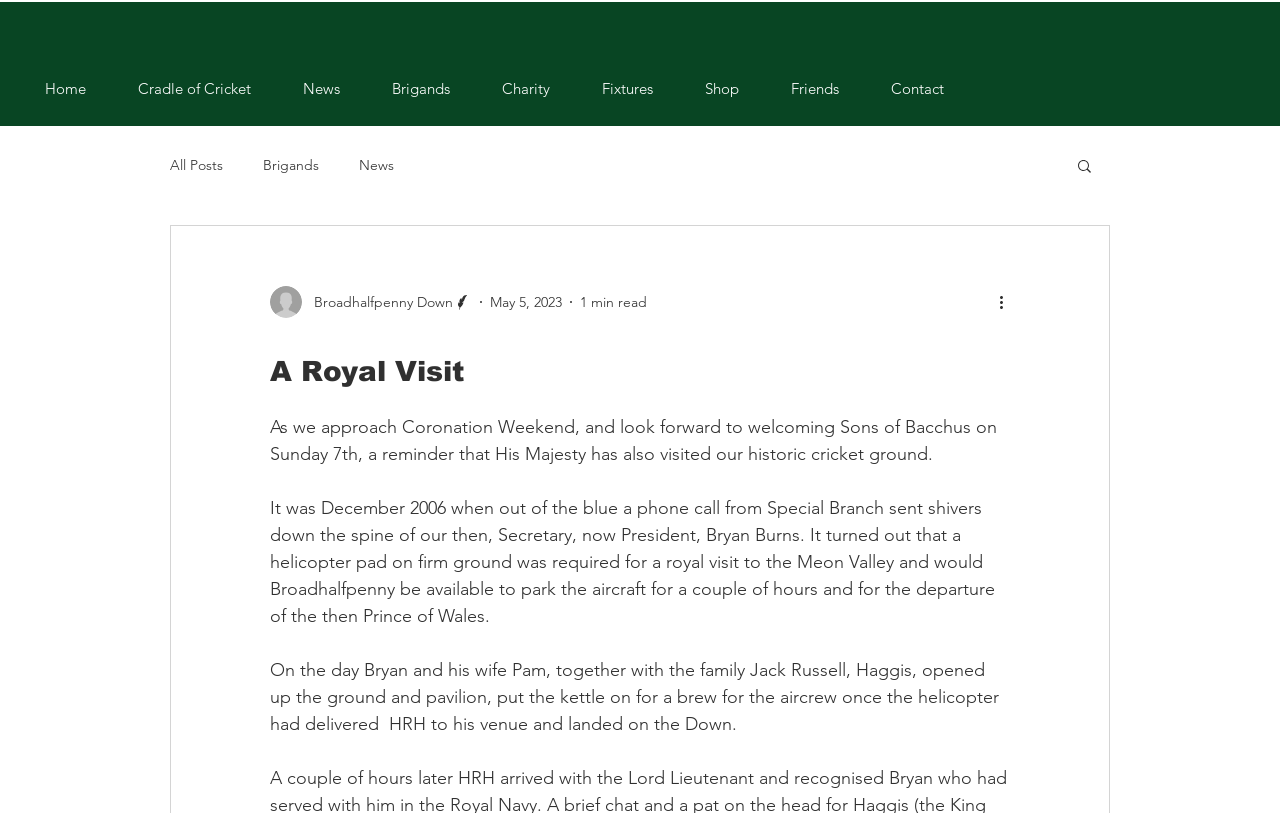Determine the bounding box coordinates of the clickable region to follow the instruction: "read news".

[0.216, 0.082, 0.286, 0.135]